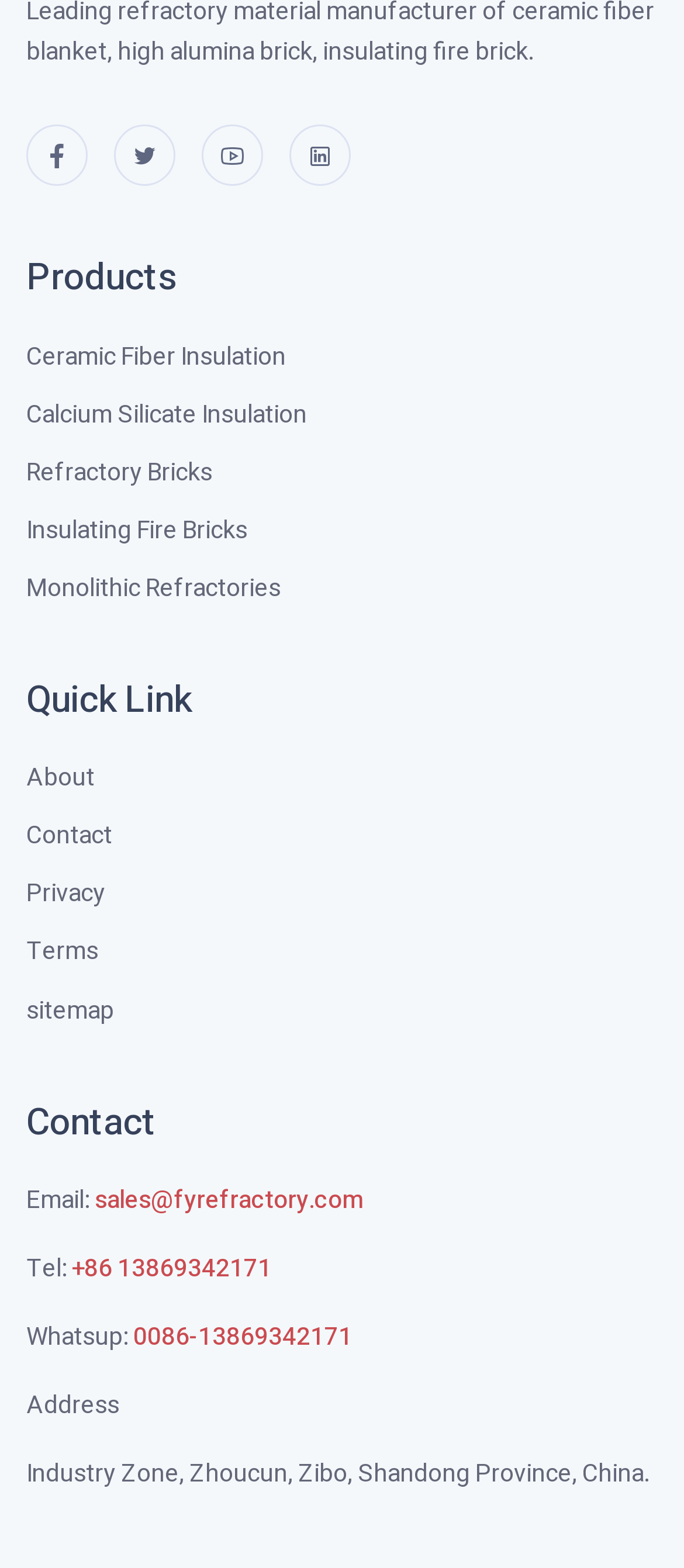Identify the bounding box of the HTML element described here: "Insulating Fire Bricks". Provide the coordinates as four float numbers between 0 and 1: [left, top, right, bottom].

[0.038, 0.325, 0.362, 0.351]